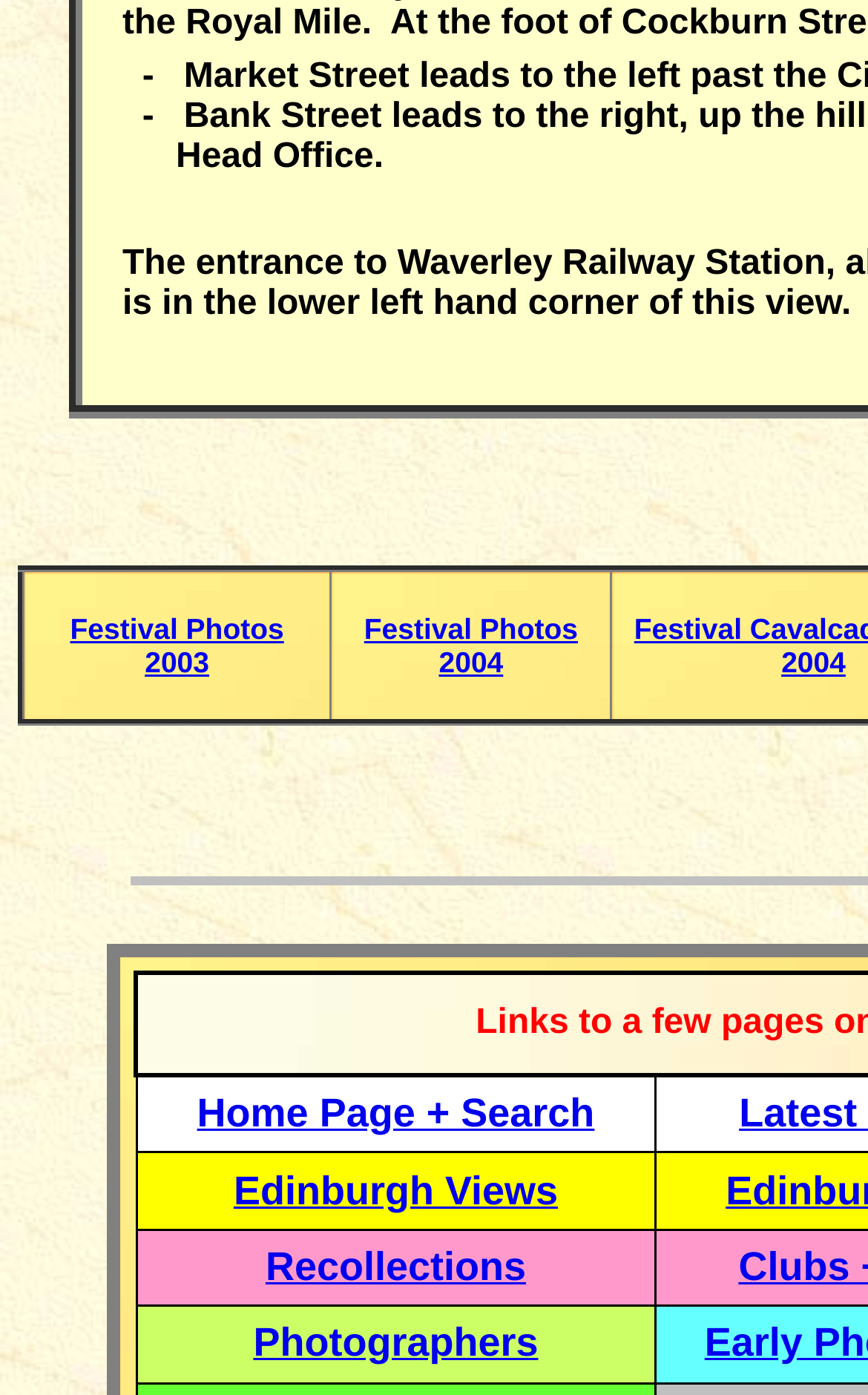Show the bounding box coordinates for the HTML element as described: "Recollections".

[0.306, 0.892, 0.606, 0.924]